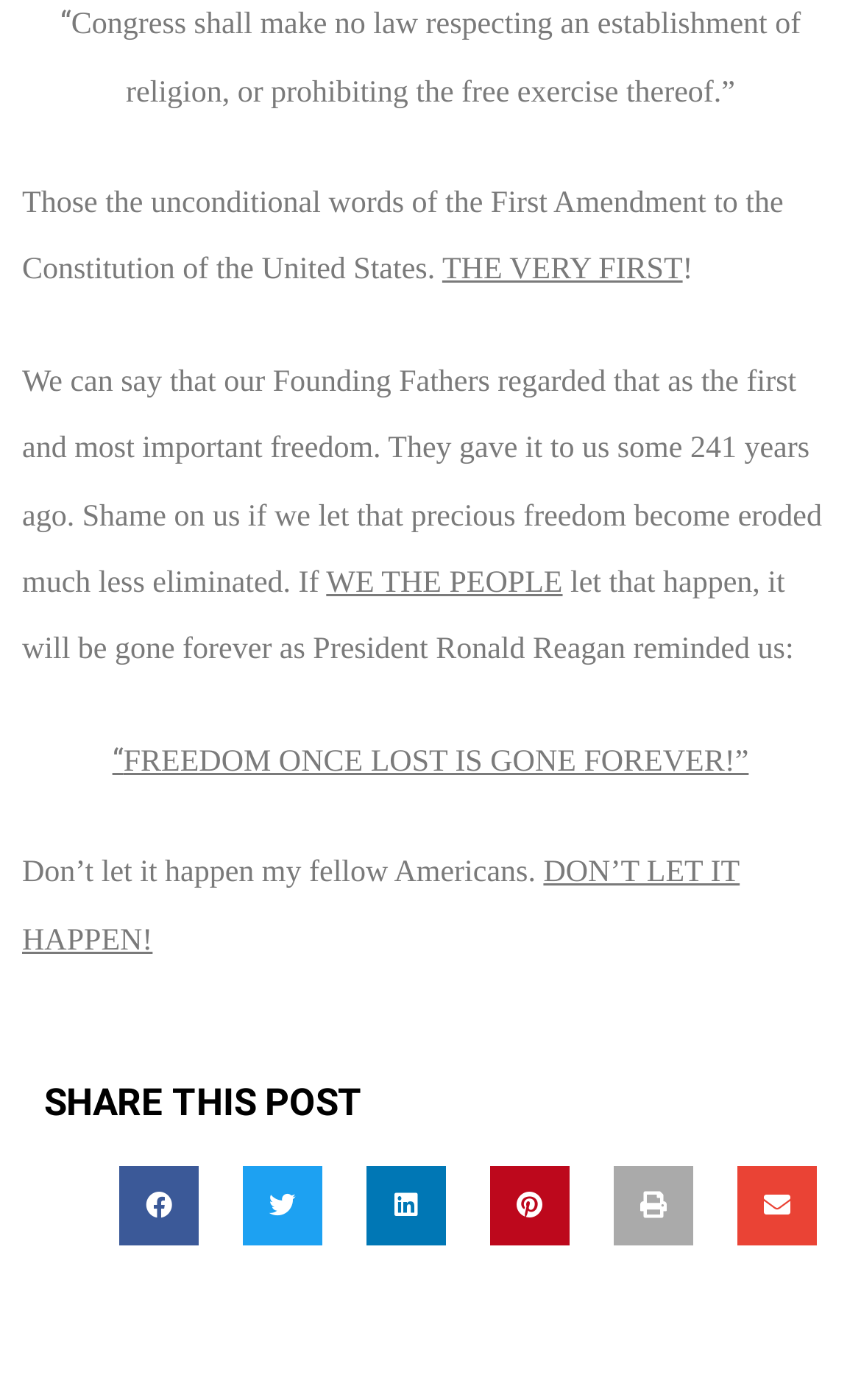Who is quoted in the webpage?
Please respond to the question with a detailed and informative answer.

The webpage quotes President Ronald Reagan, mentioning that he reminded us that 'FREEDOM ONCE LOST IS GONE FOREVER!'